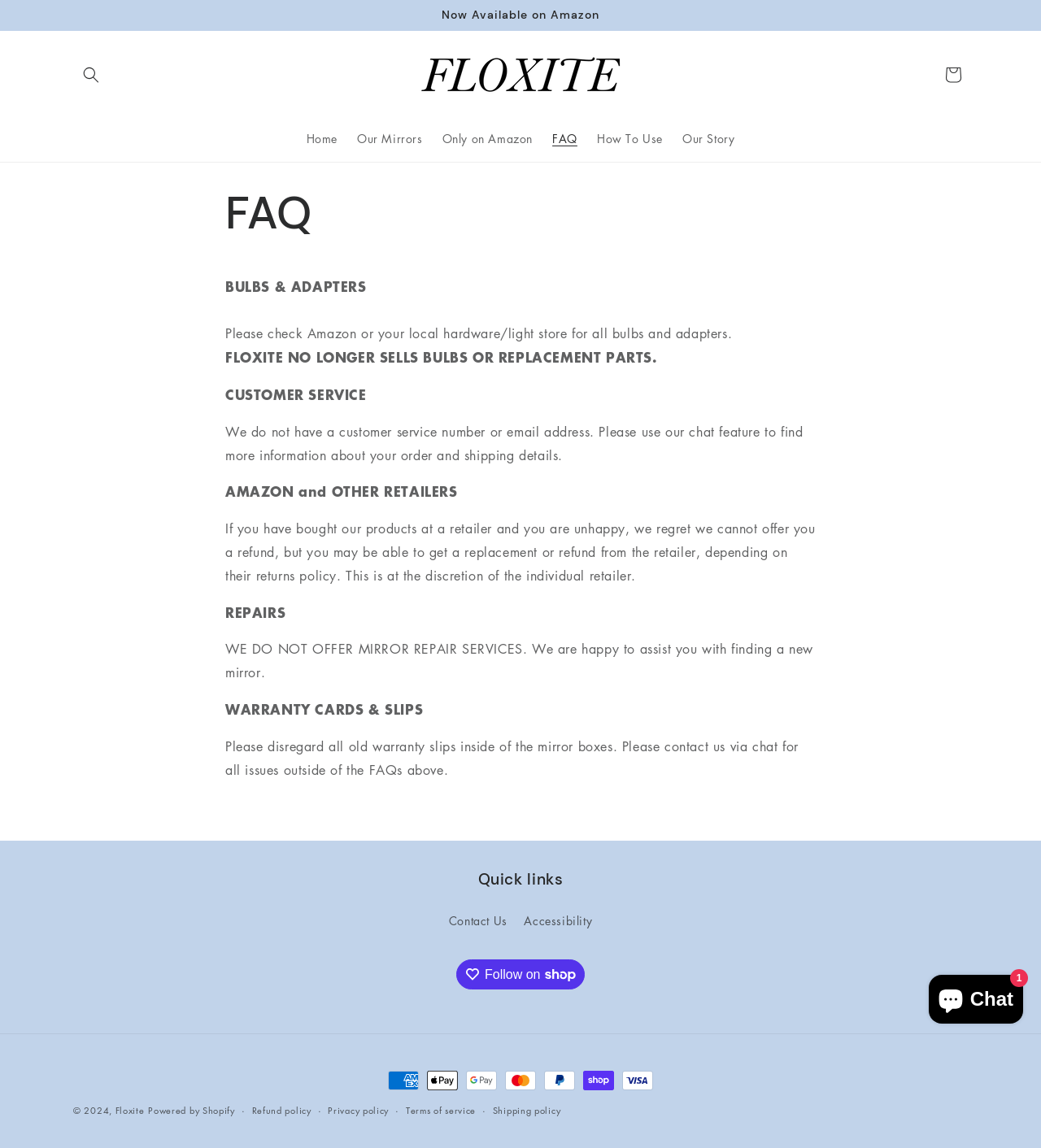Please determine the bounding box of the UI element that matches this description: Shipping policy. The coordinates should be given as (top-left x, top-left y, bottom-right x, bottom-right y), with all values between 0 and 1.

[0.473, 0.961, 0.538, 0.974]